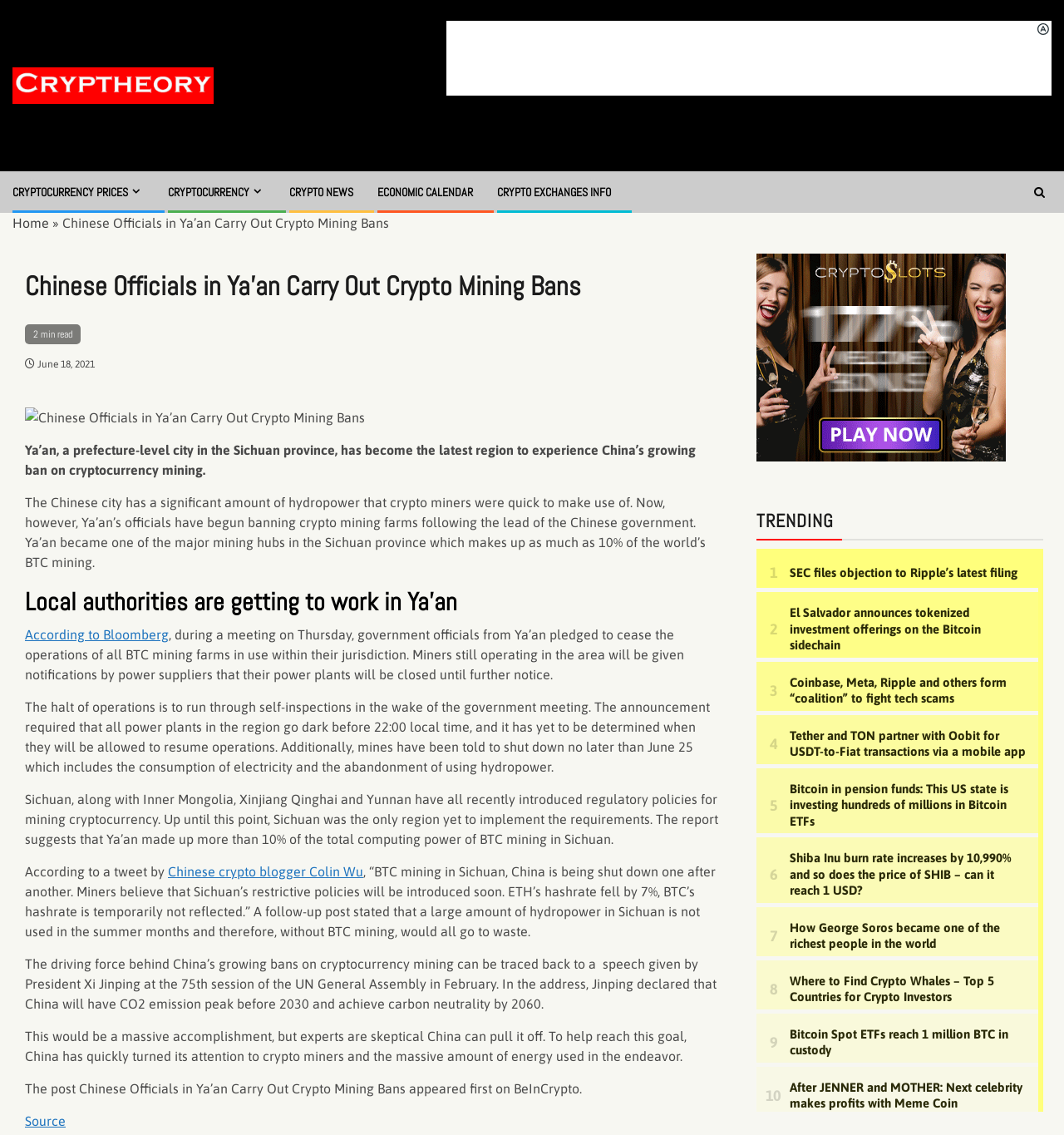Please answer the following question using a single word or phrase: 
What is the name of the city in Sichuan province?

Ya’an